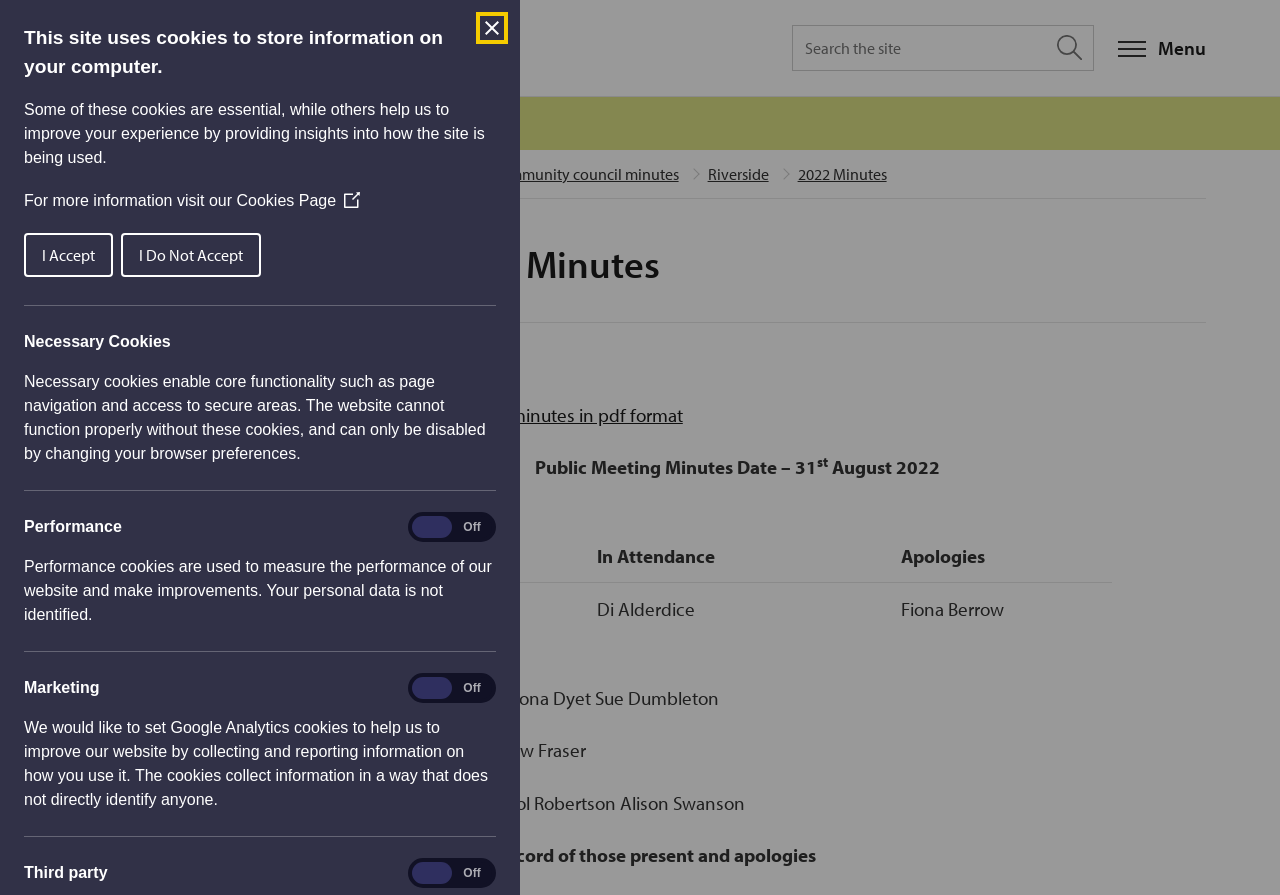Can you show the bounding box coordinates of the region to click on to complete the task described in the instruction: "Click on Home"?

[0.057, 0.013, 0.108, 0.094]